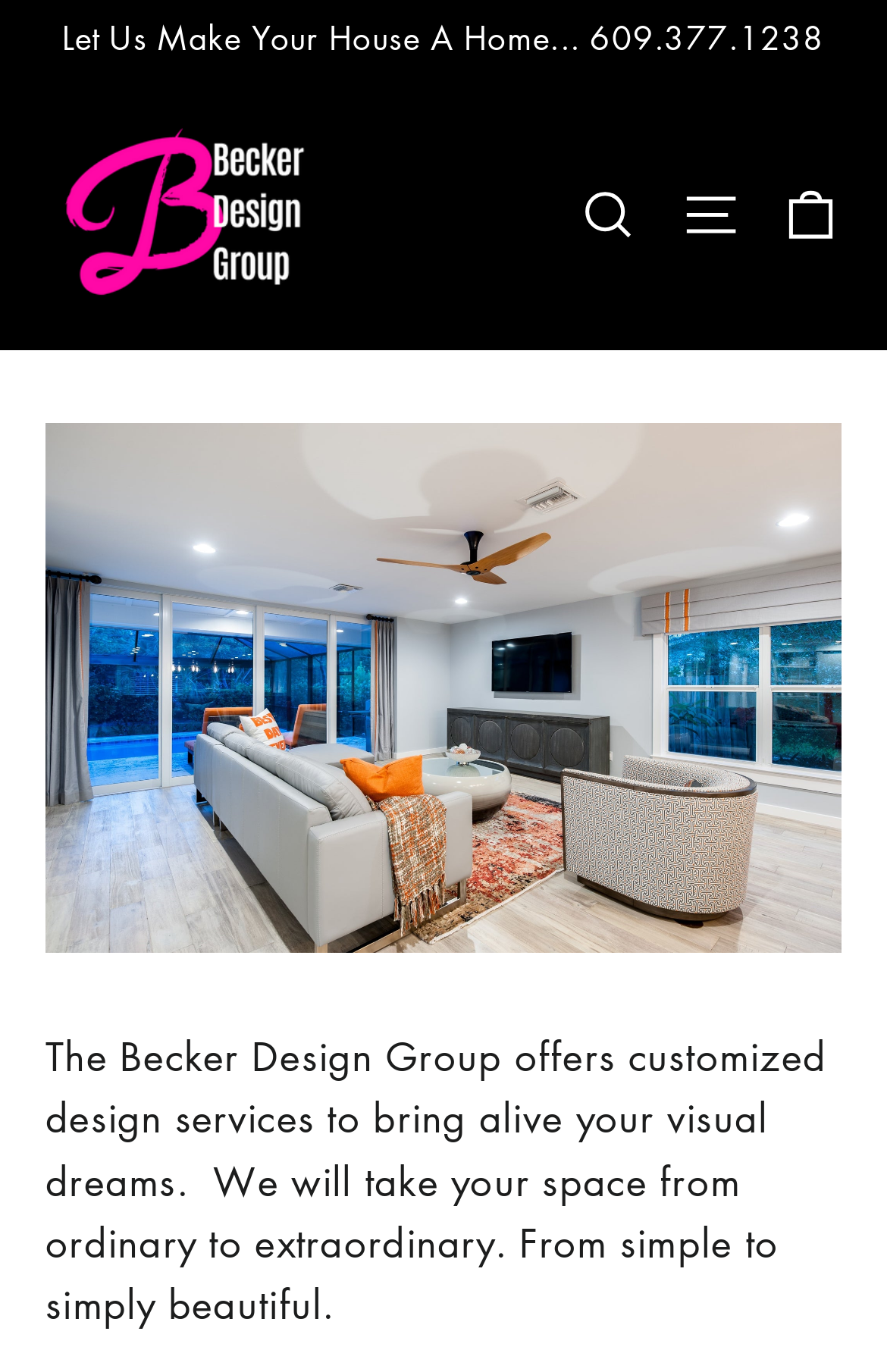Provide a short, one-word or phrase answer to the question below:
What is the search function for?

Searching the site